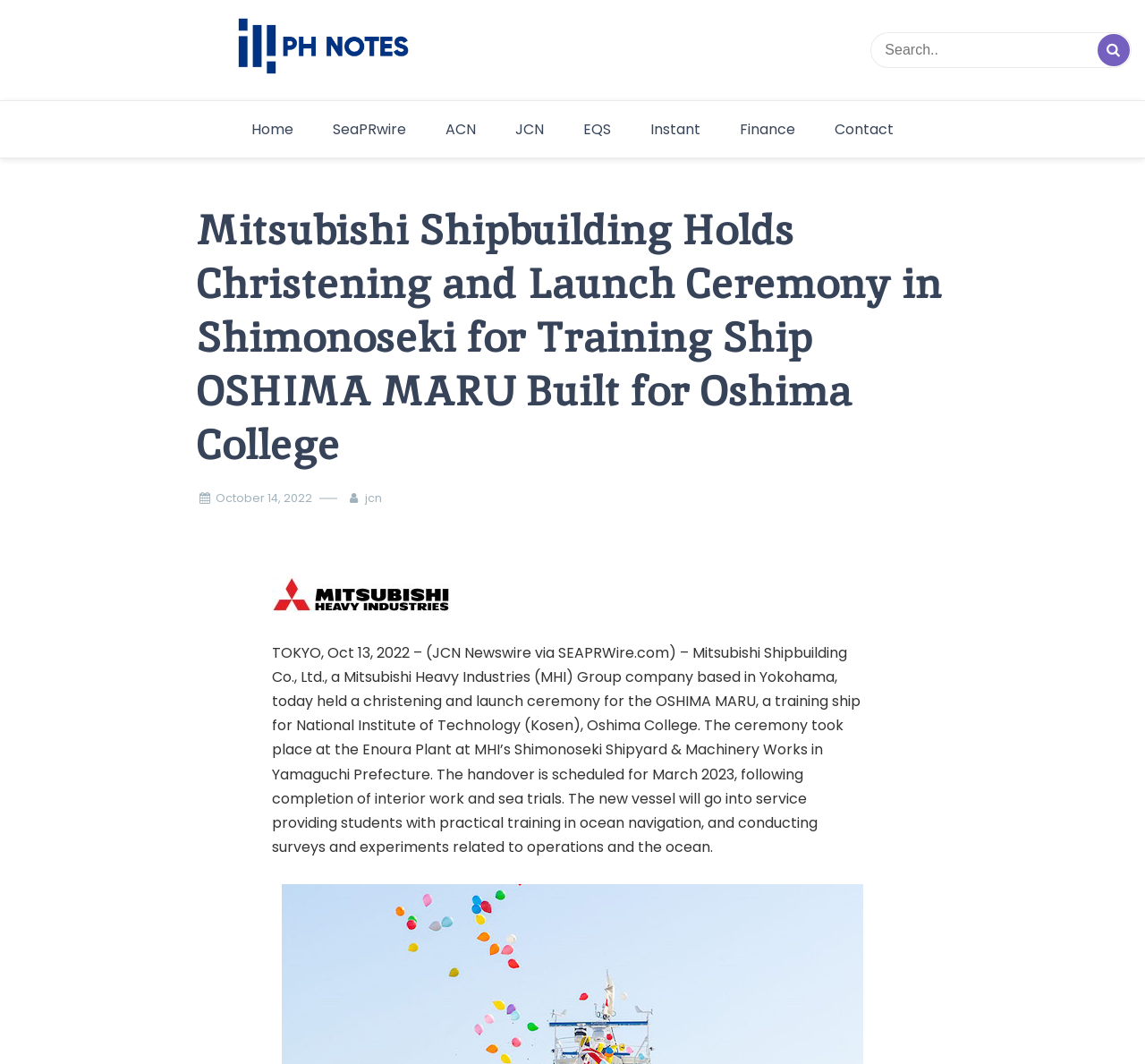Identify the bounding box coordinates for the element you need to click to achieve the following task: "Search for news". The coordinates must be four float values ranging from 0 to 1, formatted as [left, top, right, bottom].

[0.76, 0.03, 0.988, 0.064]